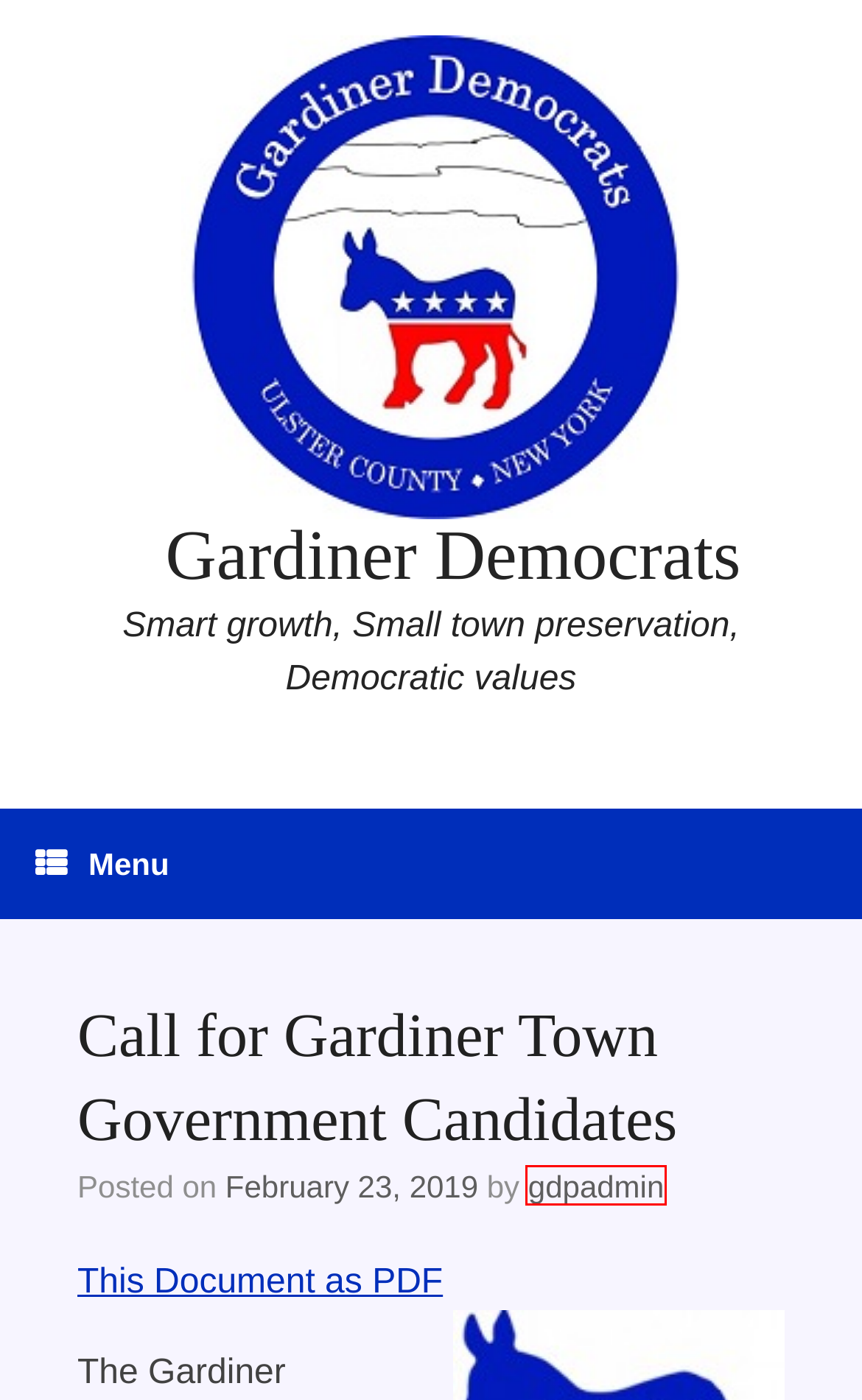You see a screenshot of a webpage with a red bounding box surrounding an element. Pick the webpage description that most accurately represents the new webpage after interacting with the element in the red bounding box. The options are:
A. September 2021 – Gardiner Democrats
B. GDC Holds First Town Hall Meeting – Gardiner Democrats
C. gdpadmin – Gardiner Democrats
D. June 2017 – Gardiner Democrats
E. November 2020 – Gardiner Democrats
F. Changes to Absentee Ballot Procedures – Gardiner Democrats
G. Gardiner Democrats – Smart growth, Small town preservation, Democratic values
H. Warren Wiegand for Gardiner Town Board (Post #2) – Gardiner Democrats

C